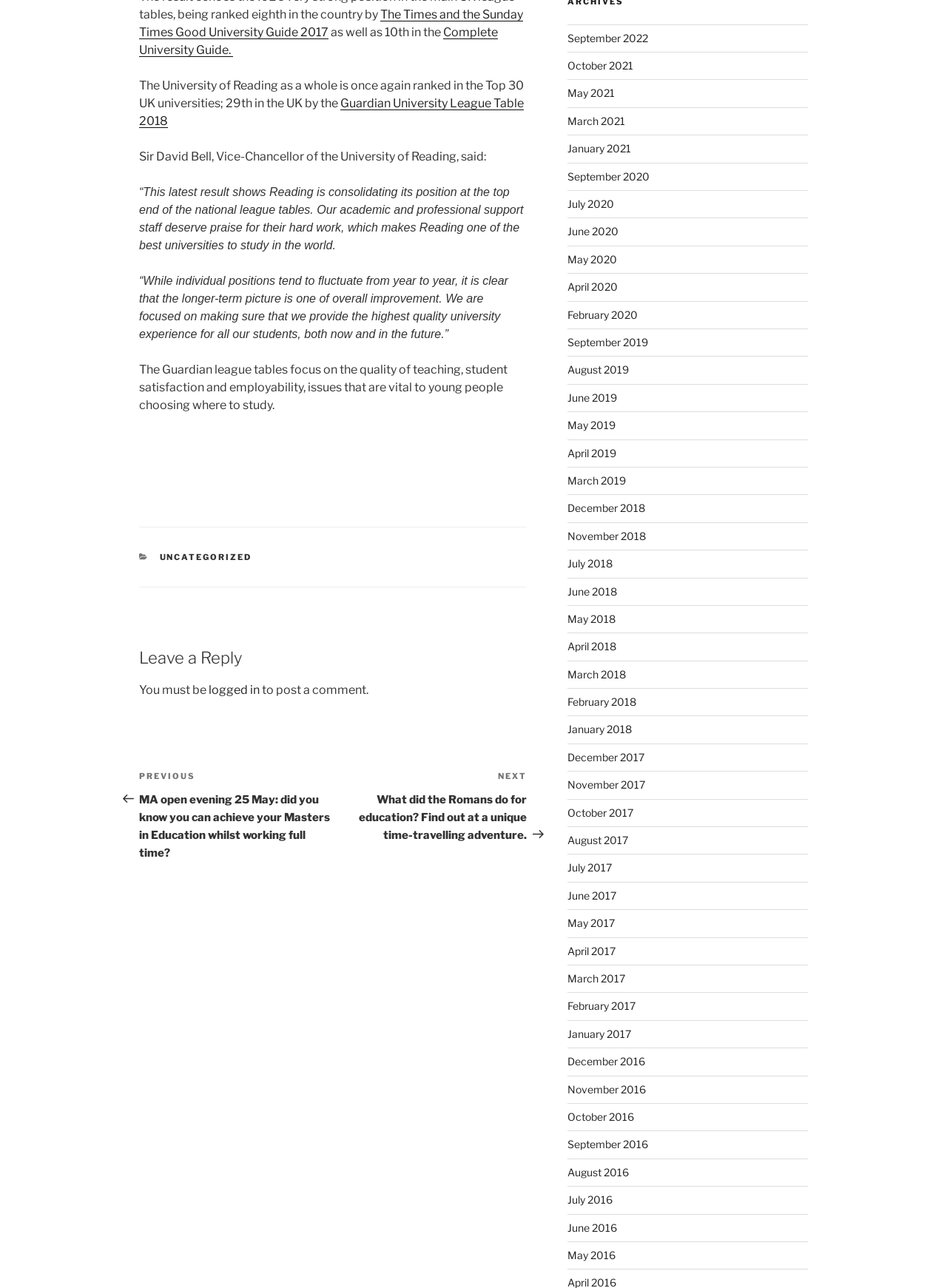Answer with a single word or phrase: 
What are the categories listed in the footer of the webpage?

UNCATEGORIZED